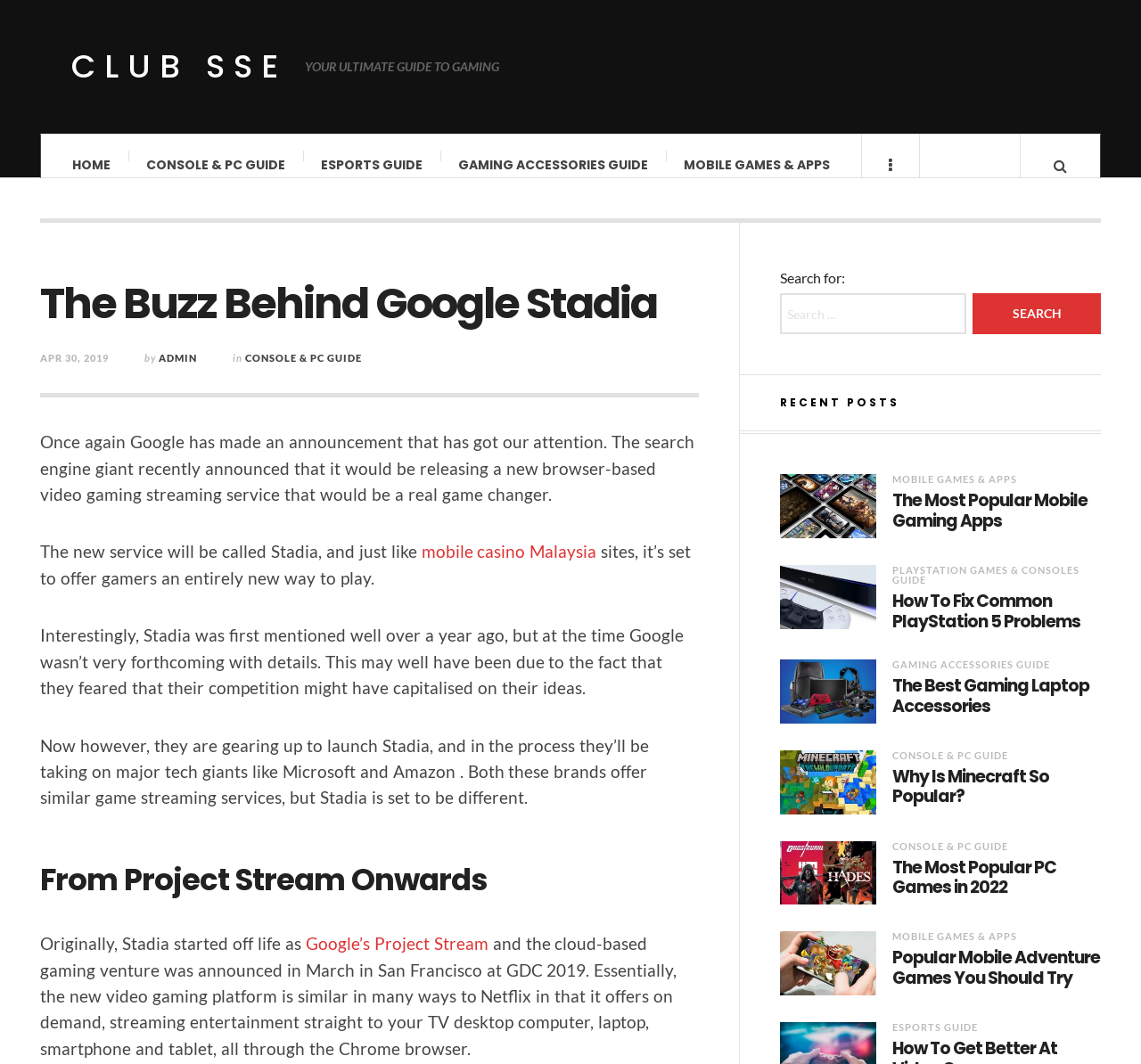Craft a detailed narrative of the webpage's structure and content.

This webpage is about Google Stadia, a new live streaming game service. At the top, there is a navigation menu with links to "HOME", "CONSOLE & PC GUIDE", "ESPORTS GUIDE", "GAMING ACCESSORIES GUIDE", and "MOBILE GAMES & APPS". On the top right, there are two icons, a search icon and a bell icon.

Below the navigation menu, there is a heading "YOUR ULTIMATE GUIDE TO GAMING" followed by a link to "CLUB SSE". The main content of the webpage starts with a heading "The Buzz Behind Google Stadia" and a subheading with the date "APR 30, 2019" and the author "ADMIN". 

The article discusses Google's announcement of Stadia, a new browser-based video gaming streaming service. The service is set to offer gamers a new way to play, and it will be competing with other tech giants like Microsoft and Amazon. The article also mentions that Stadia was first mentioned over a year ago as "Google's Project Stream".

On the right side of the webpage, there is a search box with a button labeled "SEARCH". Below the search box, there is a section titled "RECENT POSTS" with five articles, each with a figure and a link to the article. The articles are about mobile gaming apps, PlayStation games and consoles, gaming accessories, and console and PC guides.

Overall, the webpage provides information about Google Stadia and its features, as well as recent posts about gaming-related topics.